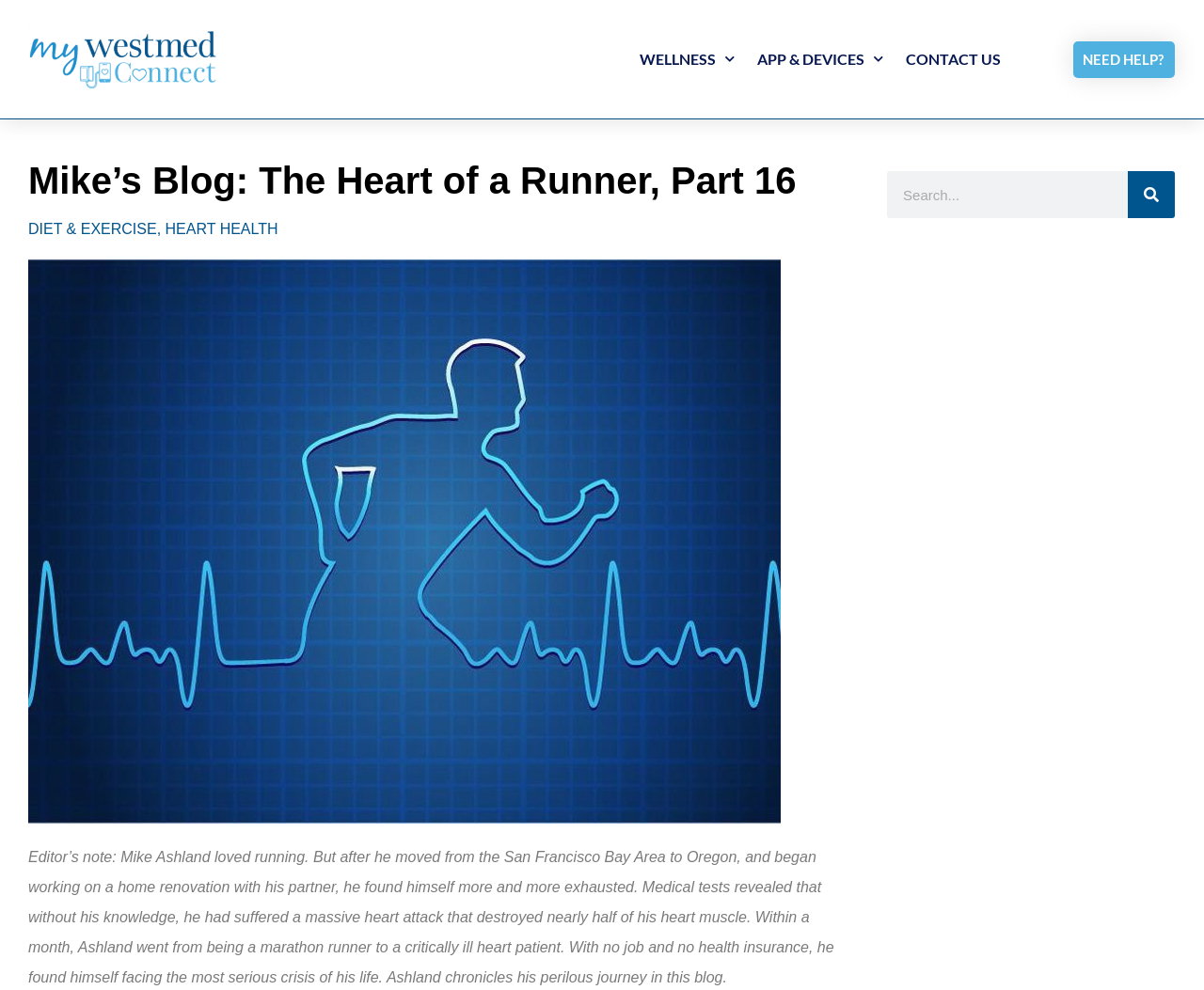Please locate the bounding box coordinates of the region I need to click to follow this instruction: "Read about diet and exercise".

[0.023, 0.223, 0.13, 0.239]